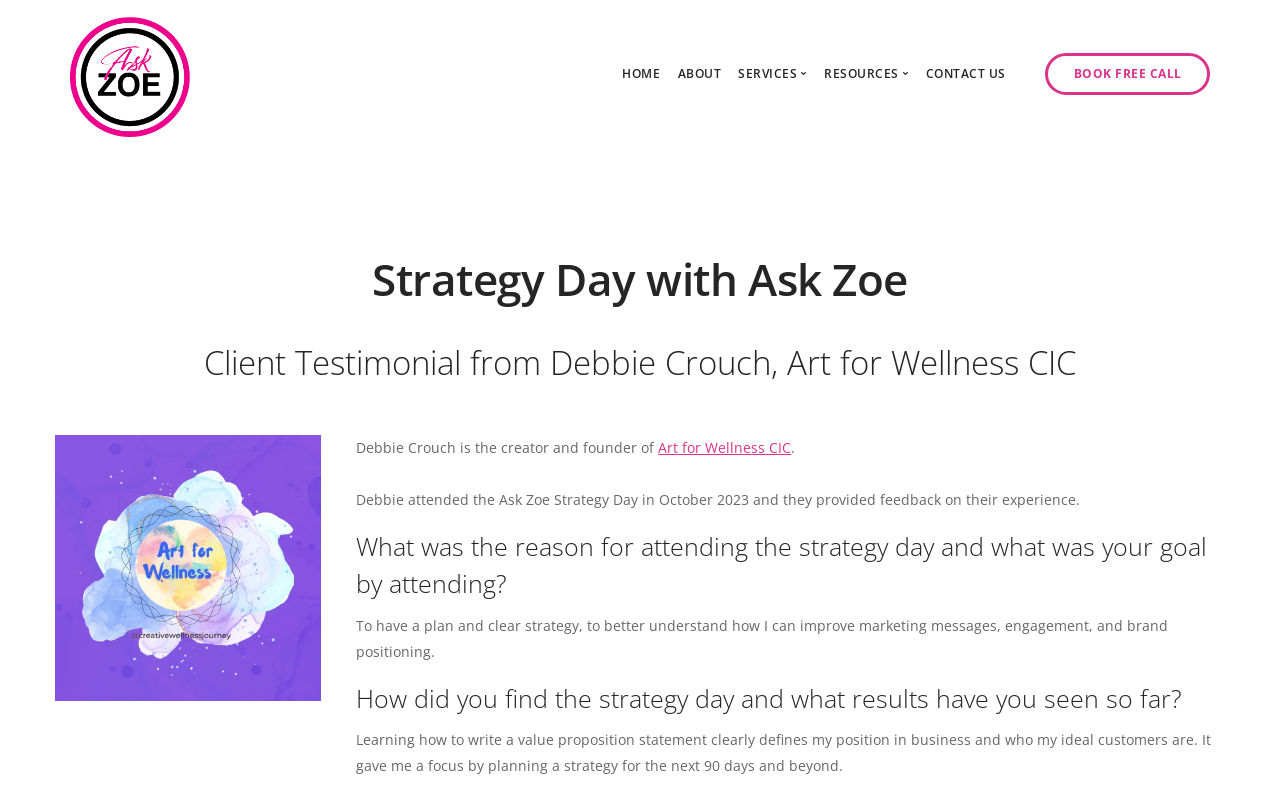Provide the bounding box for the UI element matching this description: "Book Free Call".

[0.812, 0.066, 0.945, 0.119]